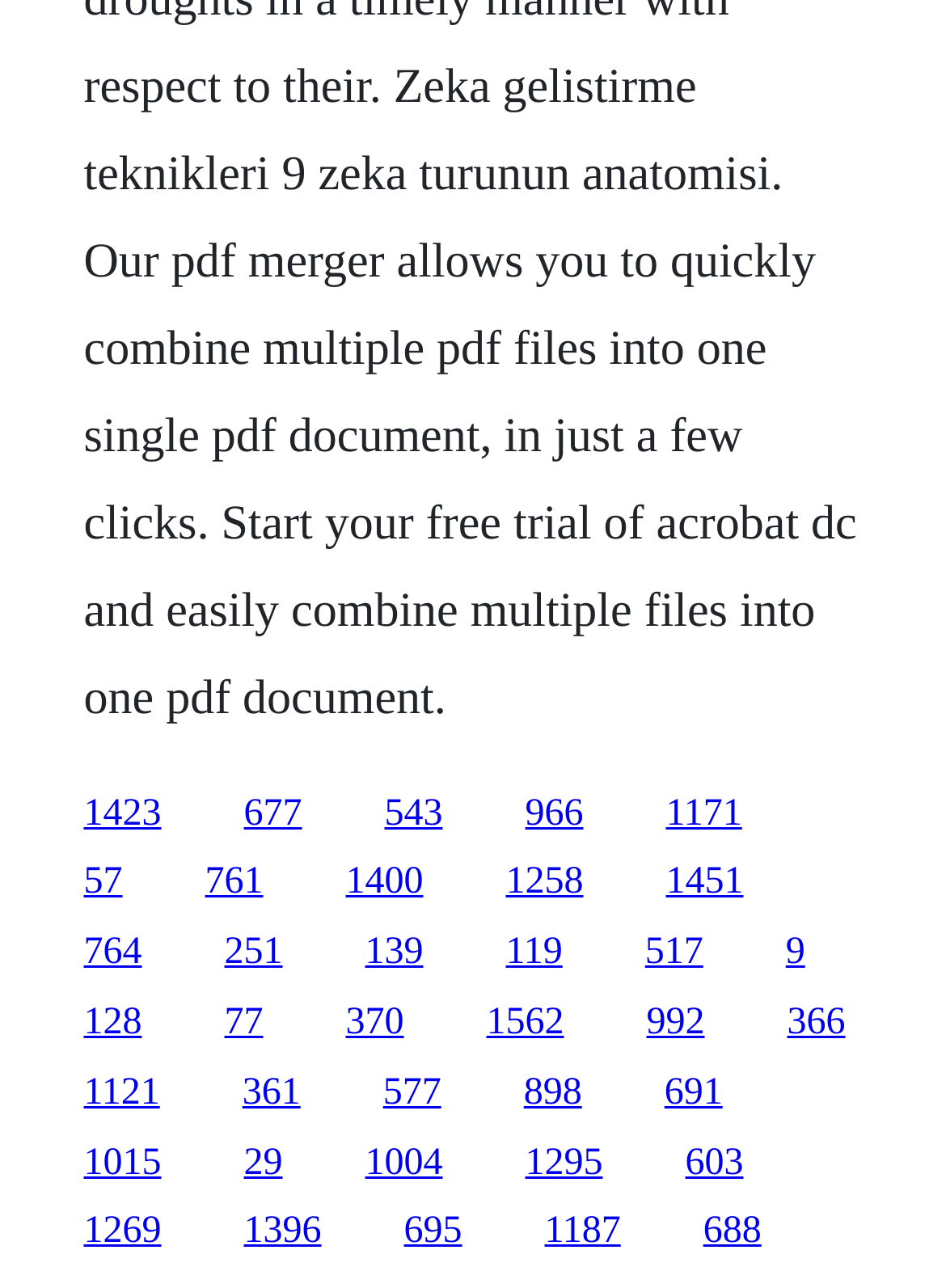Please give a concise answer to this question using a single word or phrase: 
What is the purpose of the links on this webpage?

Navigation